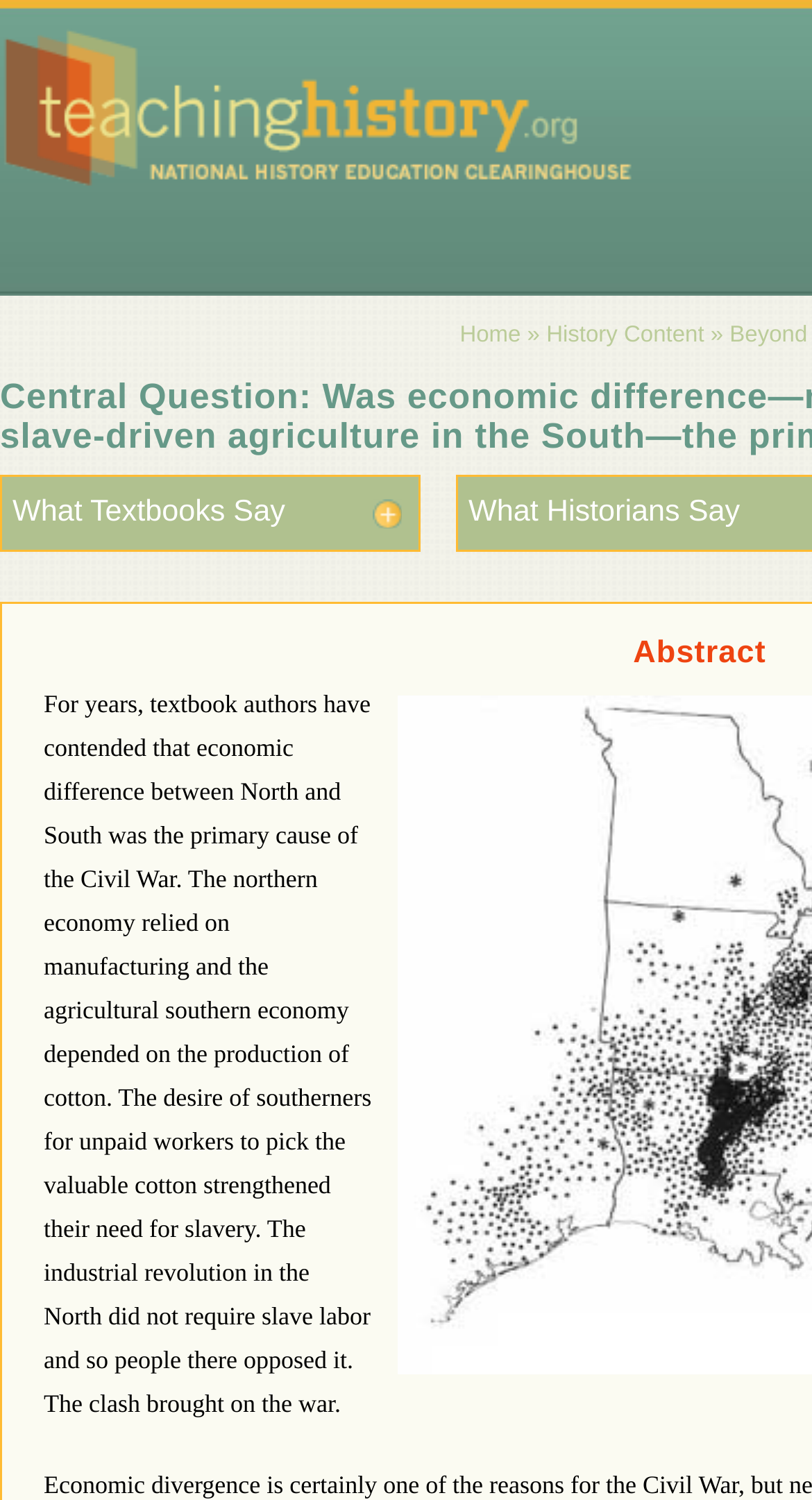Bounding box coordinates are given in the format (top-left x, top-left y, bottom-right x, bottom-right y). All values should be floating point numbers between 0 and 1. Provide the bounding box coordinate for the UI element described as: Home

[0.566, 0.215, 0.641, 0.232]